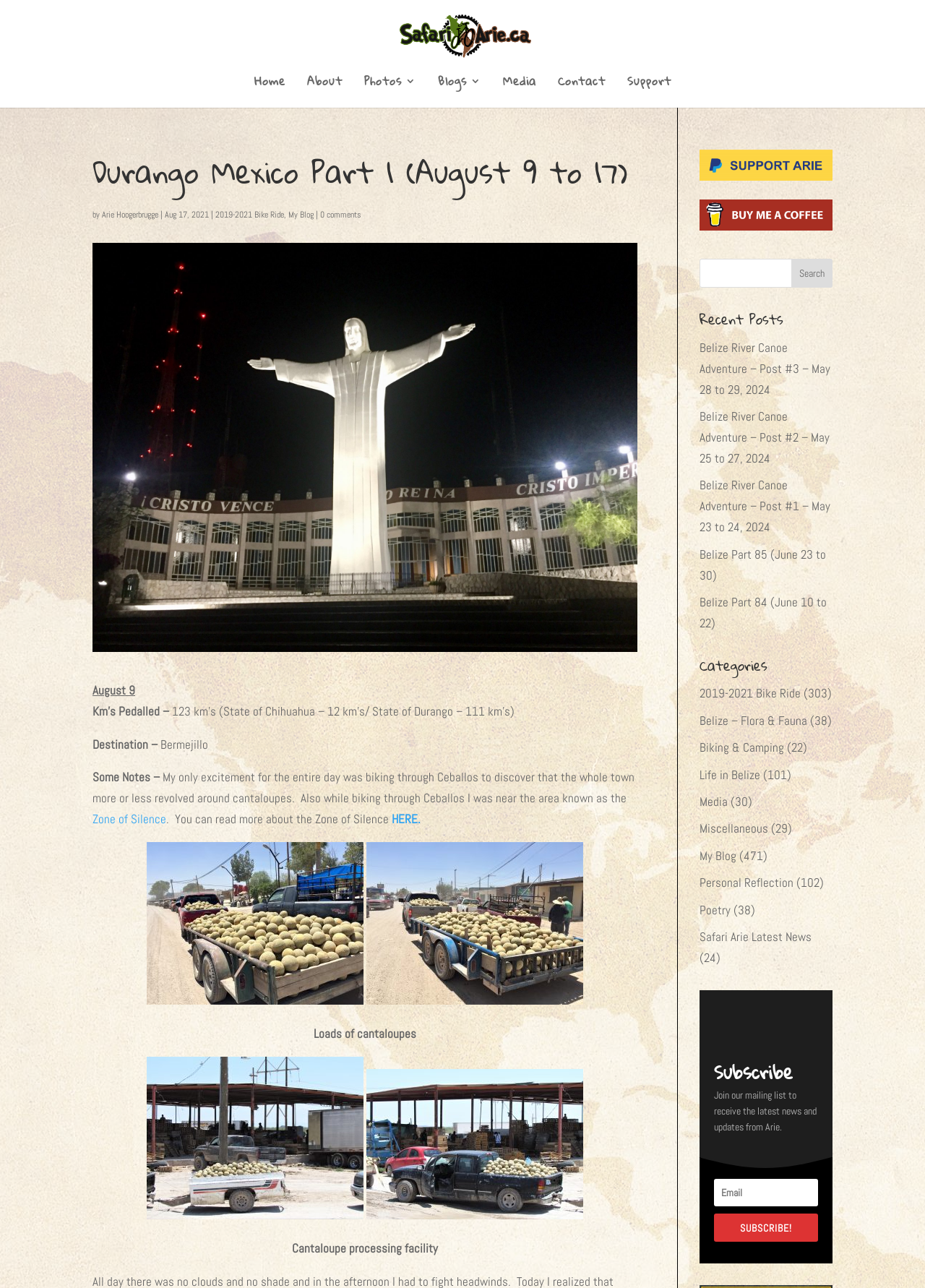Calculate the bounding box coordinates for the UI element based on the following description: "0 comments". Ensure the coordinates are four float numbers between 0 and 1, i.e., [left, top, right, bottom].

[0.346, 0.162, 0.391, 0.171]